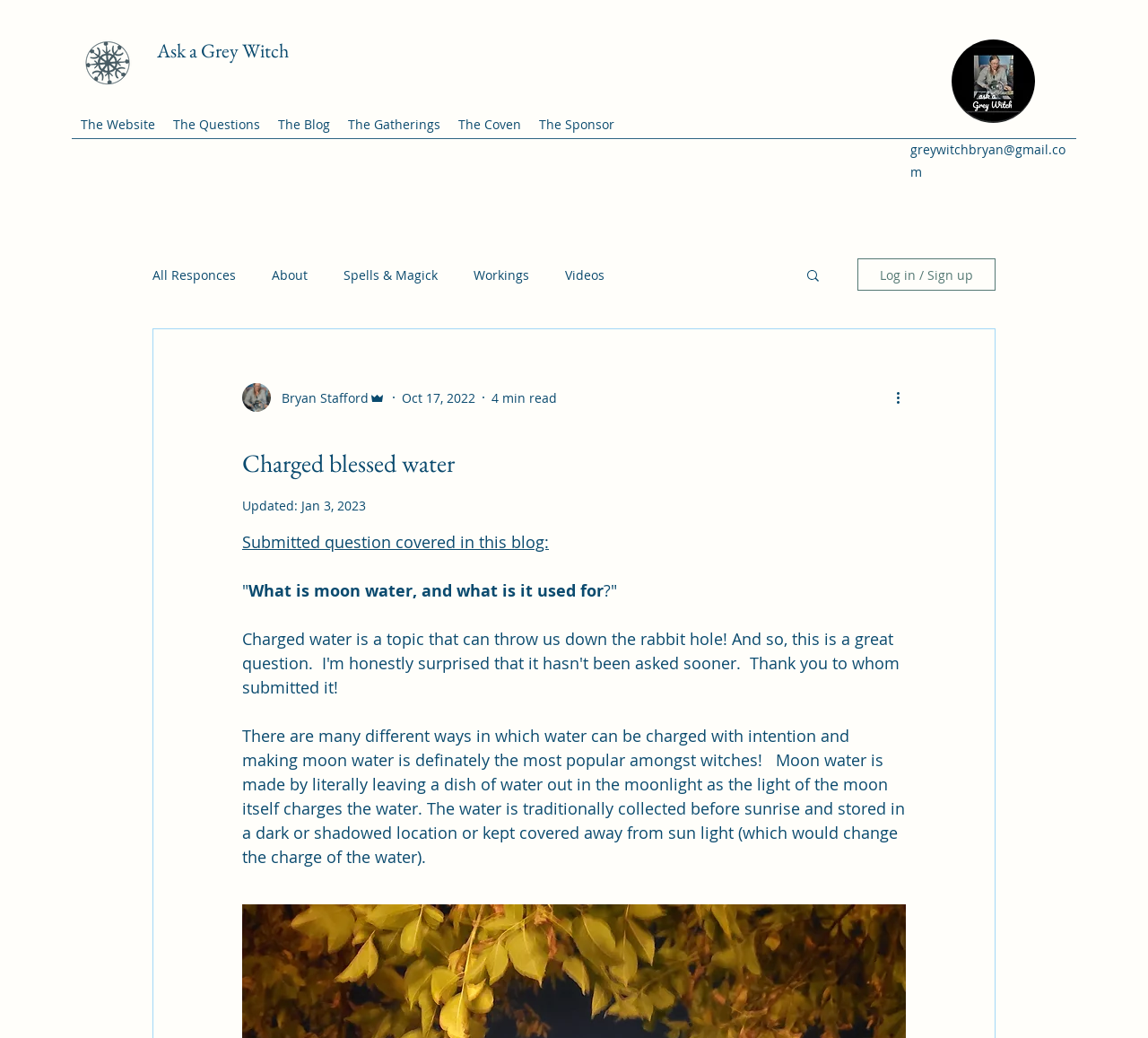Please pinpoint the bounding box coordinates for the region I should click to adhere to this instruction: "Click the 'The Blog' link".

[0.234, 0.107, 0.295, 0.133]